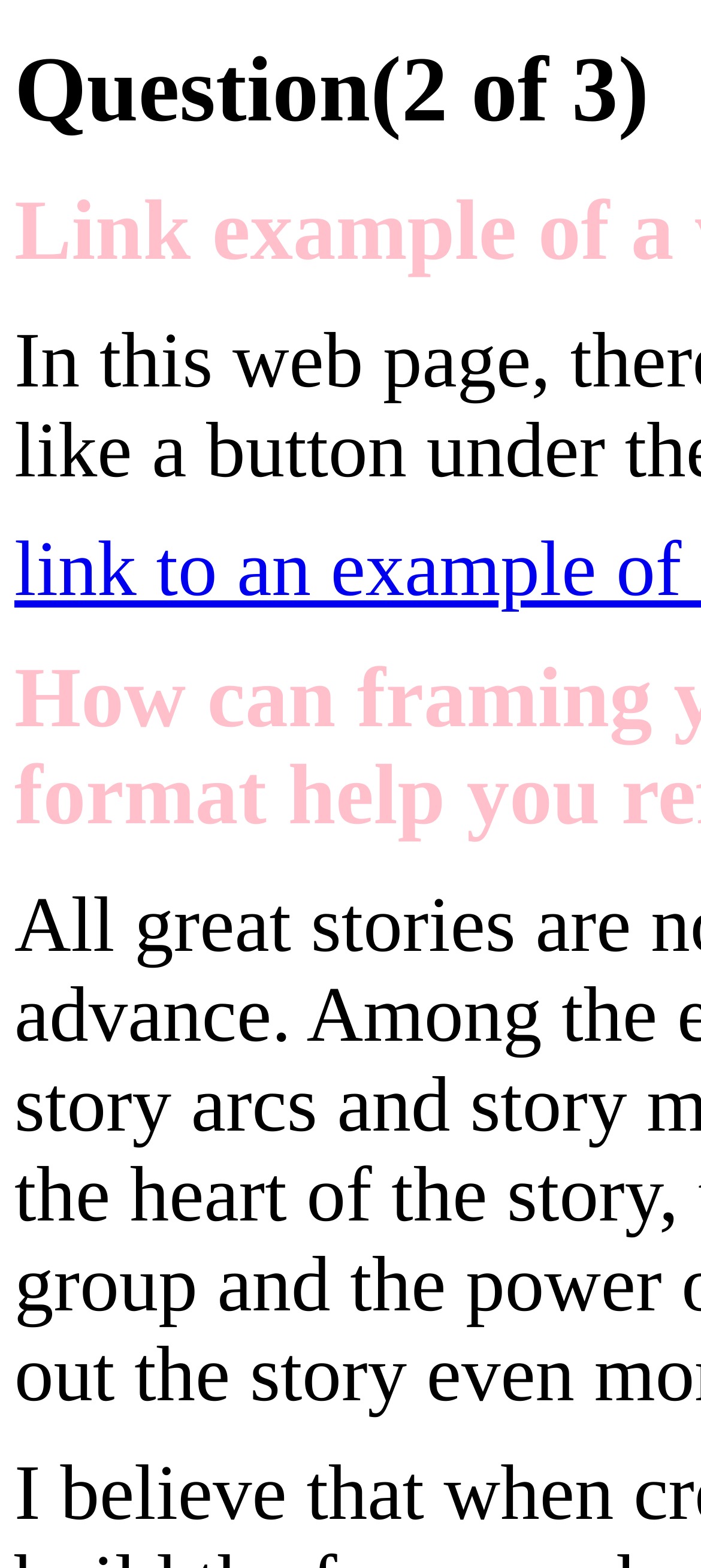Extract the top-level heading from the webpage and provide its text.

Question(2 of 3)